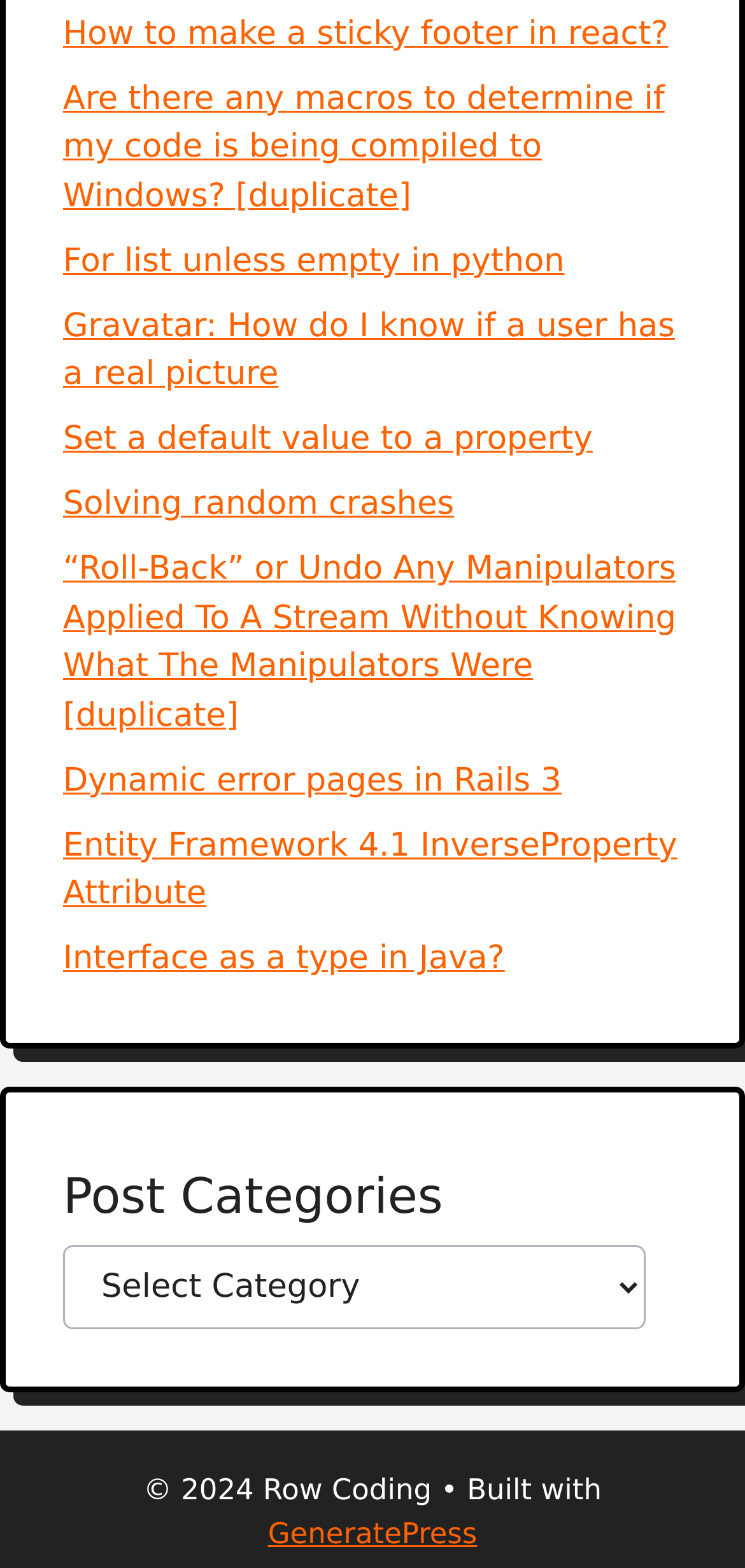Please provide a brief answer to the question using only one word or phrase: 
What is the topic of the first link?

Sticky footer in react